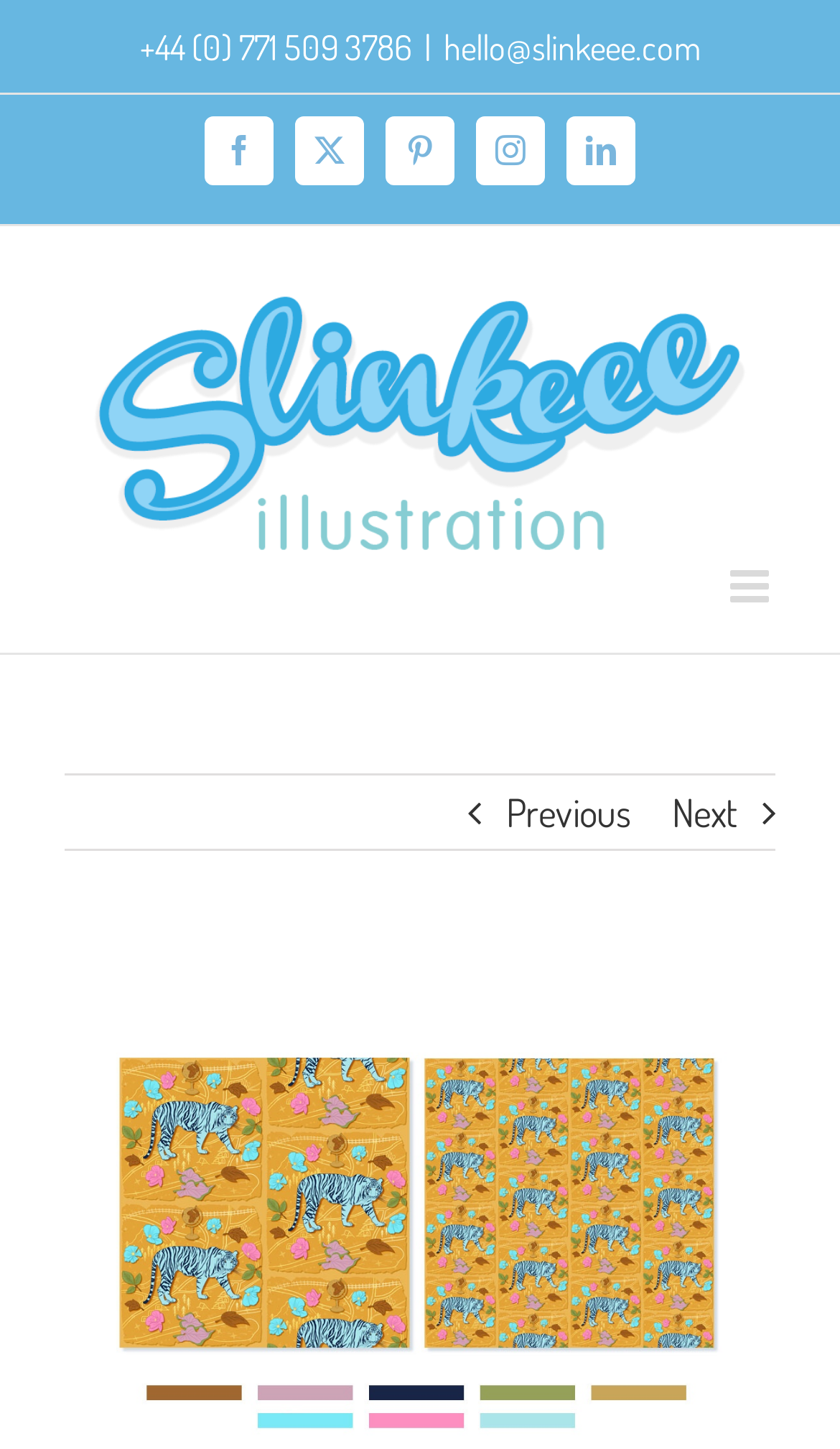Please specify the bounding box coordinates of the area that should be clicked to accomplish the following instruction: "Call the phone number". The coordinates should consist of four float numbers between 0 and 1, i.e., [left, top, right, bottom].

[0.167, 0.017, 0.49, 0.047]